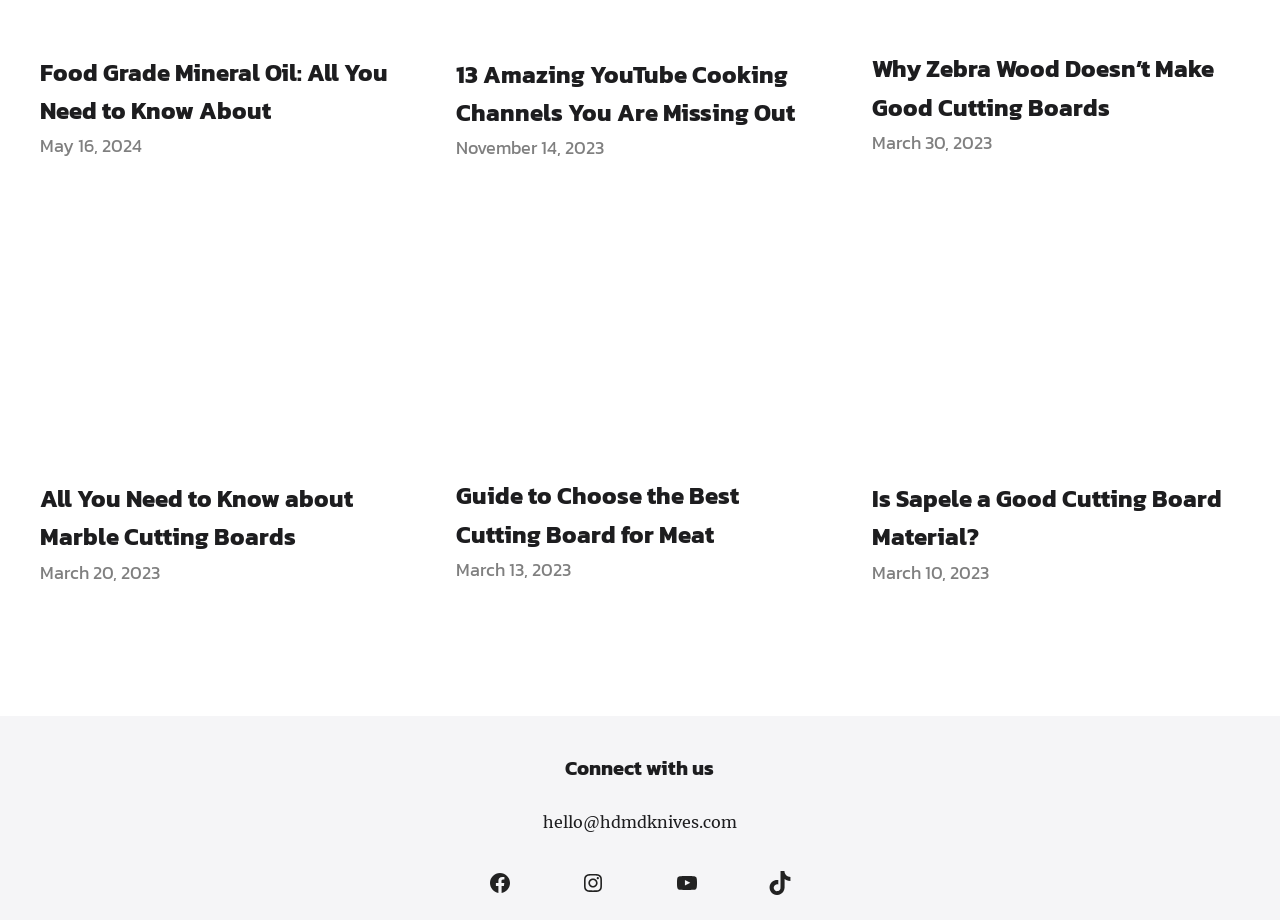Provide the bounding box coordinates of the HTML element this sentence describes: "alt="Turkey Ala King"". The bounding box coordinates consist of four float numbers between 0 and 1, i.e., [left, top, right, bottom].

None